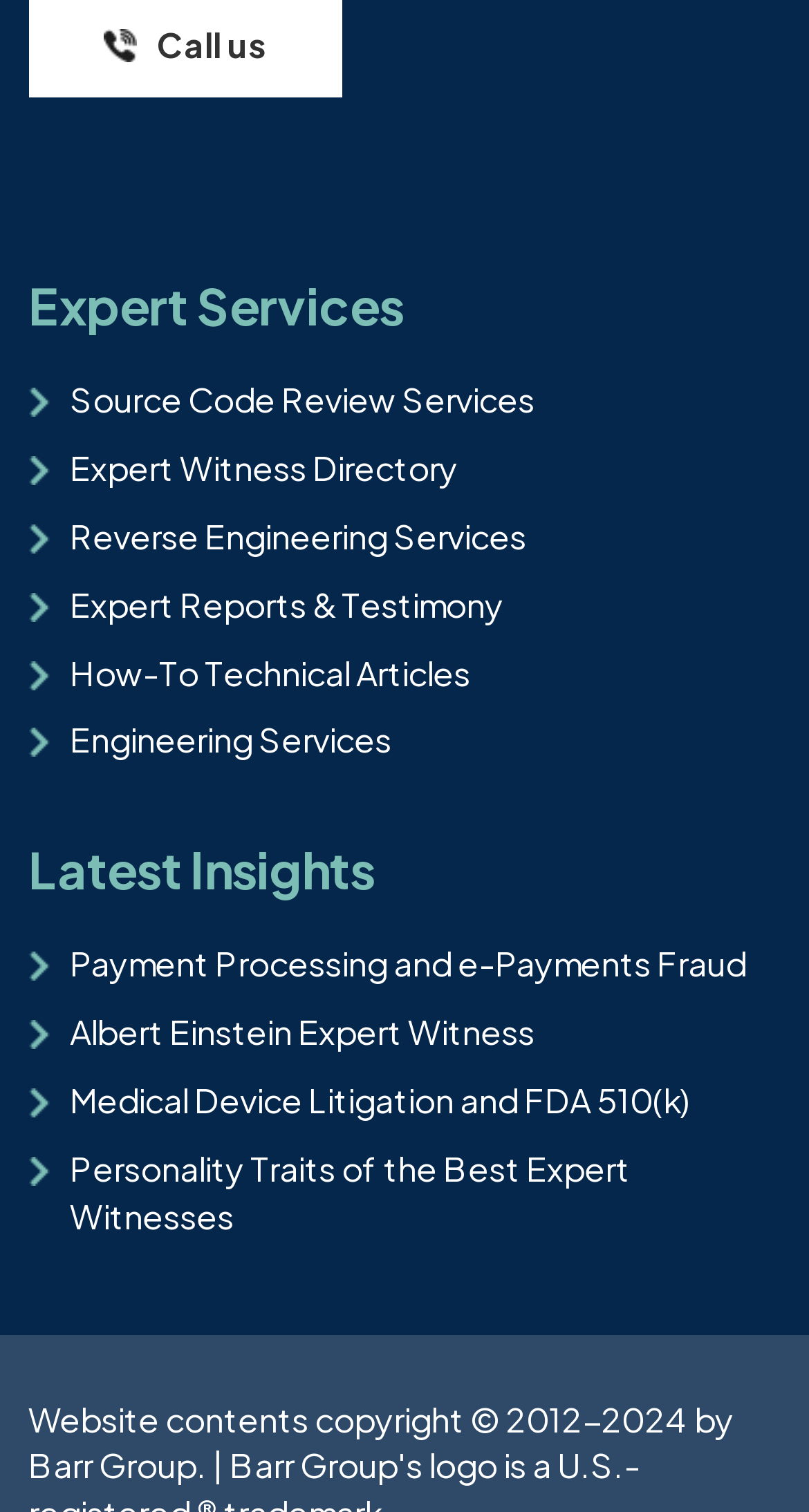Locate the bounding box coordinates of the area you need to click to fulfill this instruction: 'Explore Payment Processing and e-Payments Fraud'. The coordinates must be in the form of four float numbers ranging from 0 to 1: [left, top, right, bottom].

[0.086, 0.623, 0.922, 0.652]